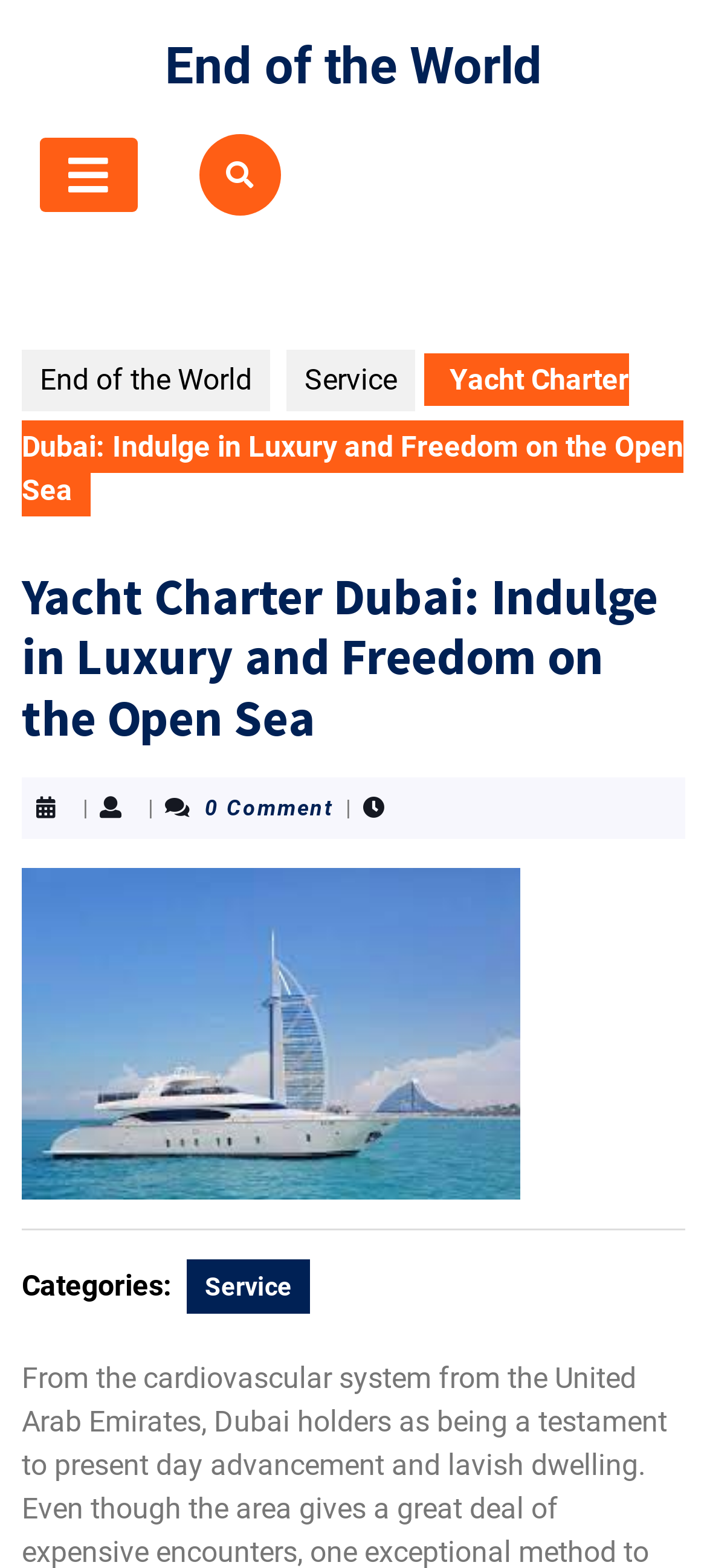Provide a thorough description of the webpage's content and layout.

The webpage is about Yacht Charter Dubai, offering a luxurious experience on the open sea. At the top, there is a link to "End of the World" and an open button with a toggle icon. Below this, there is a section with three links: "End of the World", "Service", and another instance of the toggle icon. 

The main content area has a heading that reads "Yacht Charter Dubai: Indulge in Luxury and Freedom on the Open Sea". This is followed by a horizontal separator and a post thumbnail image. To the right of the image, there is a text "0 Comment" and two vertical separators. 

Below the image, there is a section with a label "Categories:" and a link to "Service". The overall layout suggests that the webpage is a blog post or an article about yacht charter services in Dubai, with a focus on luxury and freedom.